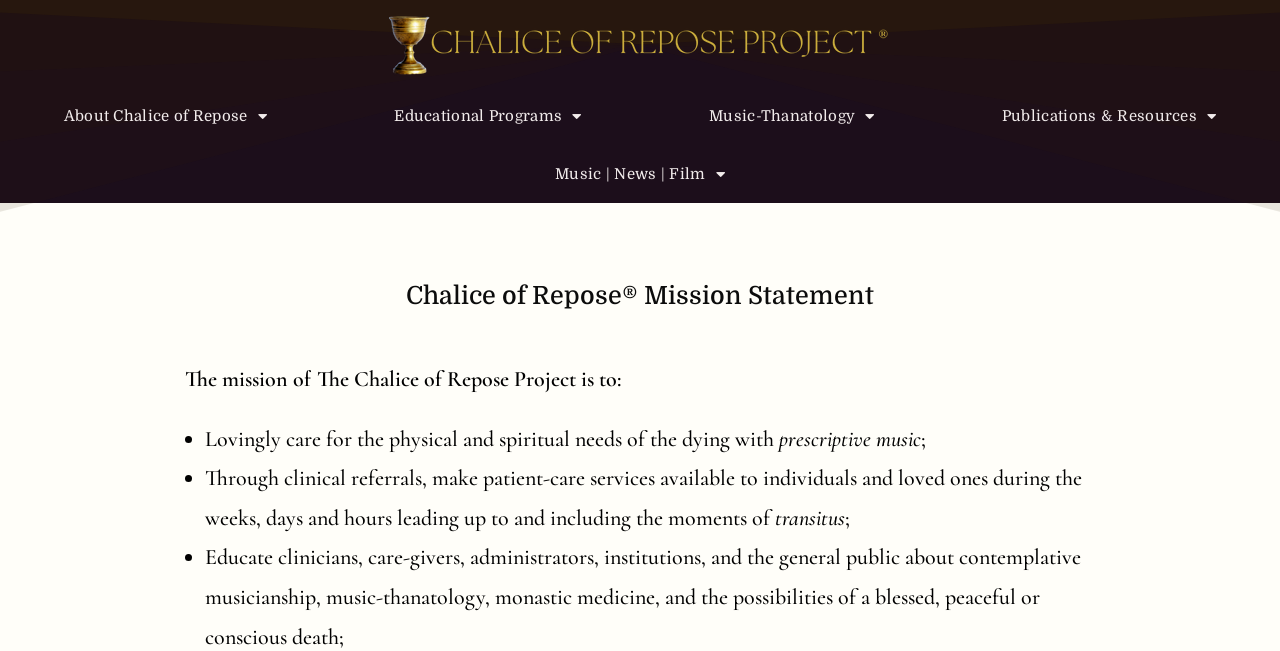Identify the webpage's primary heading and generate its text.

Chalice of Repose® Mission Statement